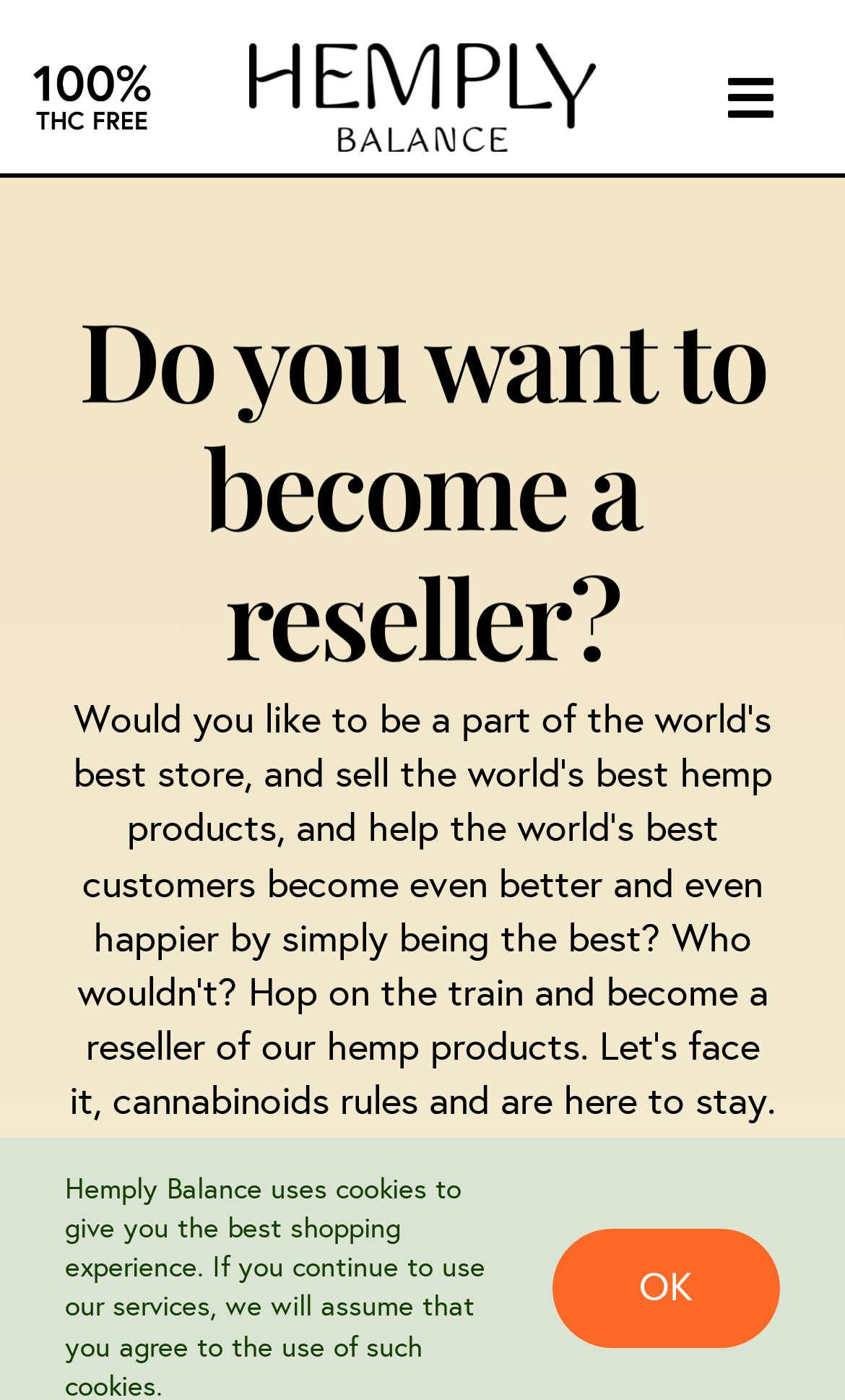Could you provide the bounding box coordinates for the portion of the screen to click to complete this instruction: "Go to the INTIMATE page"?

[0.0, 0.107, 1.0, 0.208]